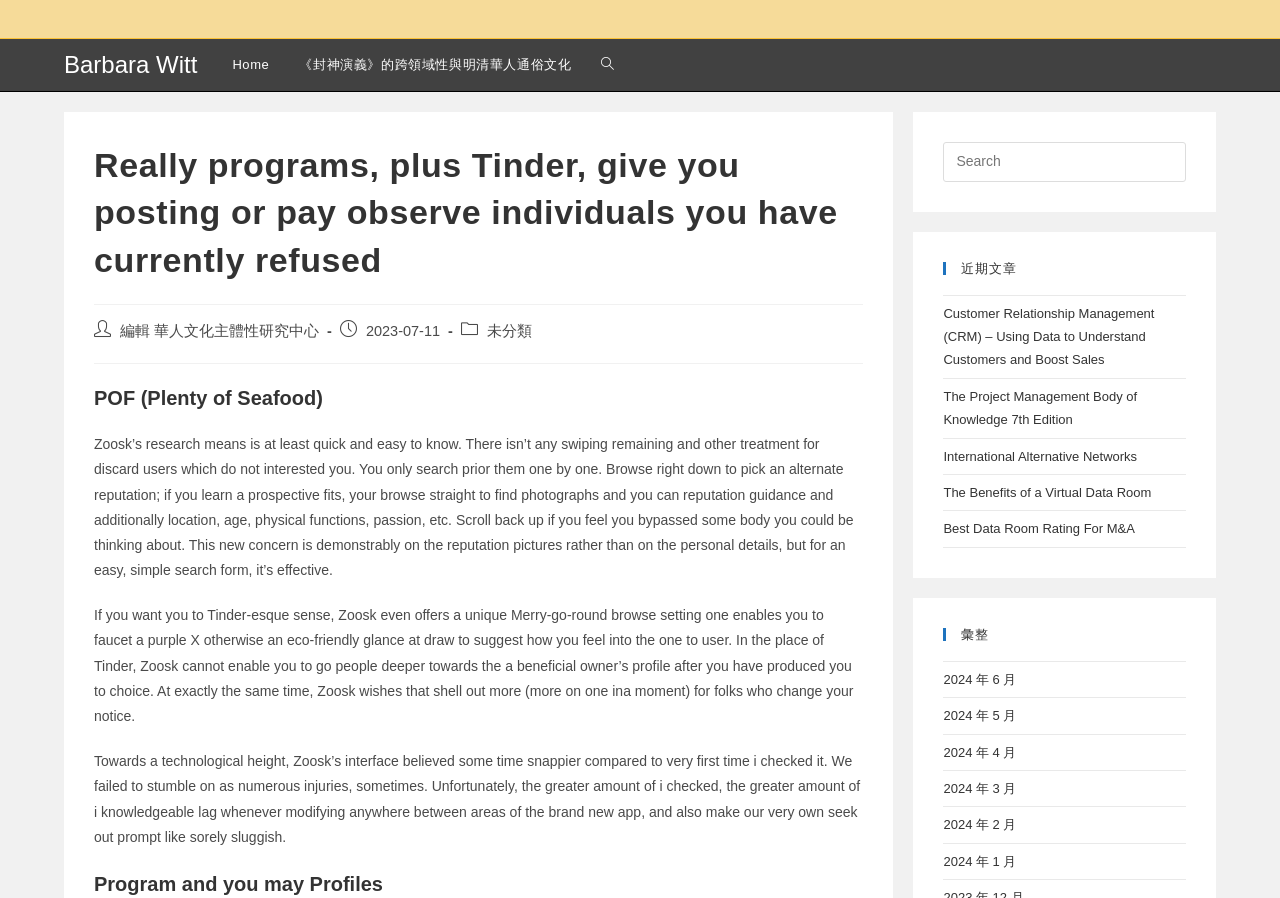Identify the bounding box coordinates of the HTML element based on this description: "International Alternative Networks".

[0.737, 0.499, 0.888, 0.516]